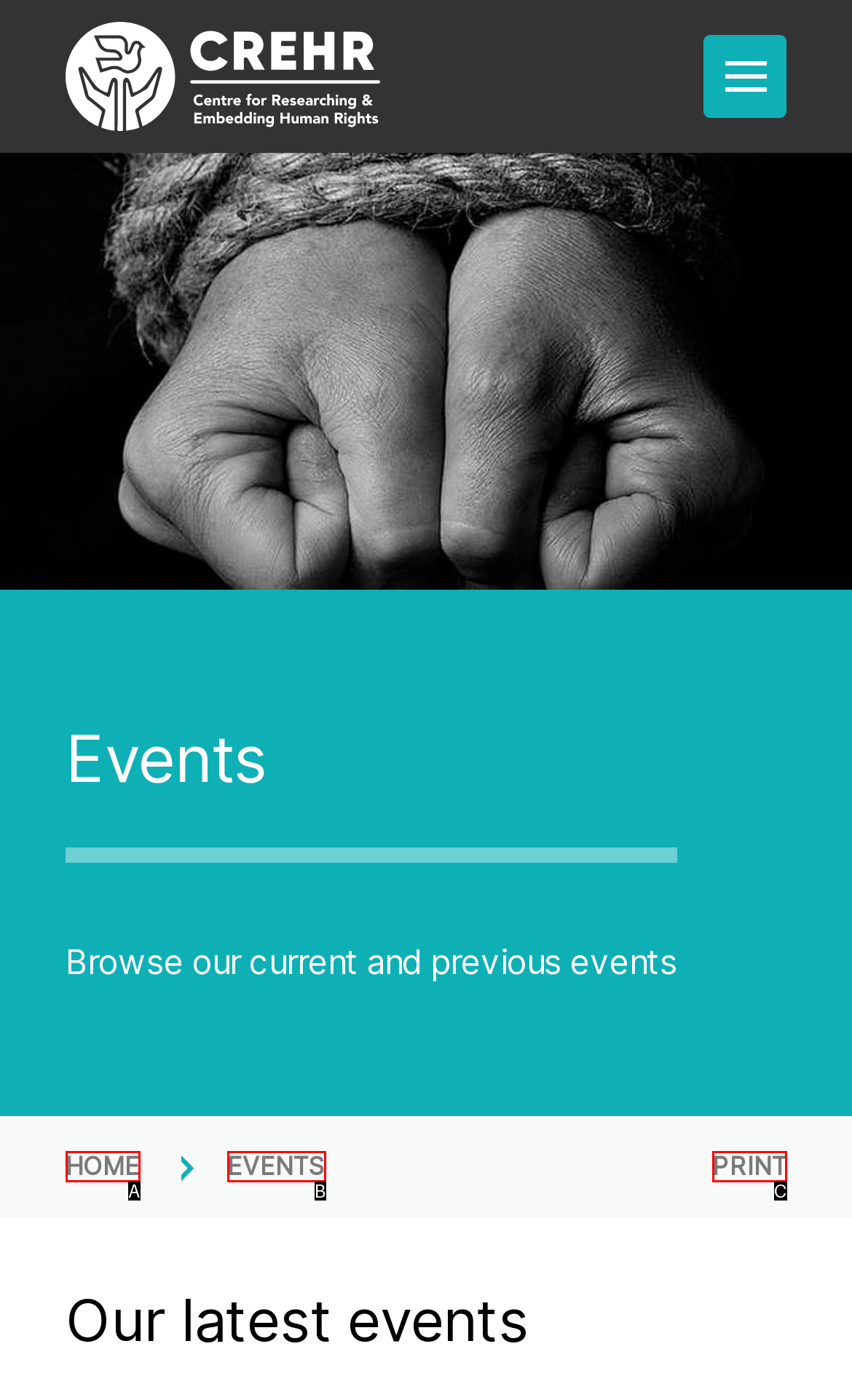Pick the option that corresponds to: Events
Provide the letter of the correct choice.

B